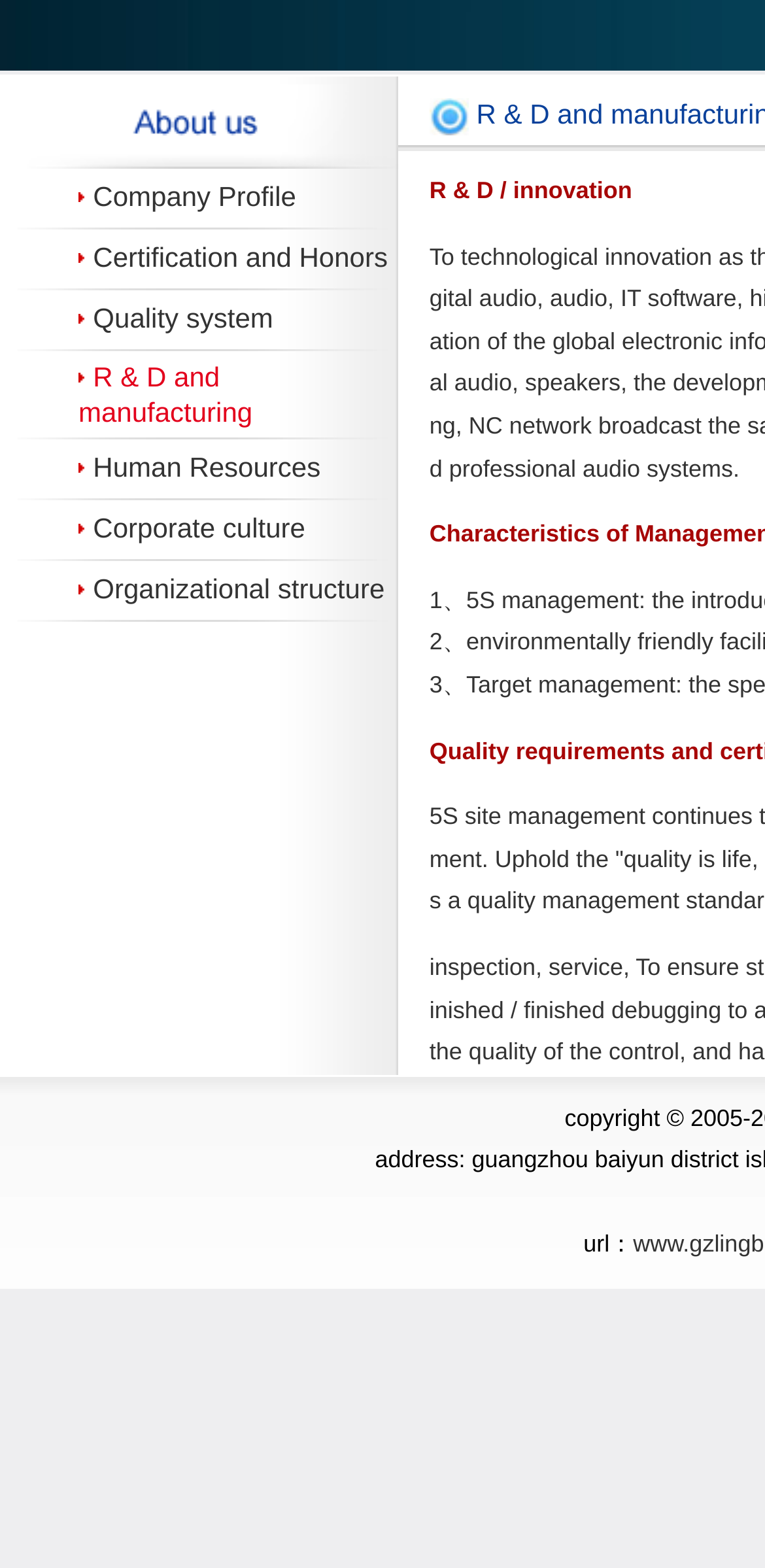Show the bounding box coordinates for the HTML element described as: "Certification and Honors".

[0.122, 0.154, 0.507, 0.174]